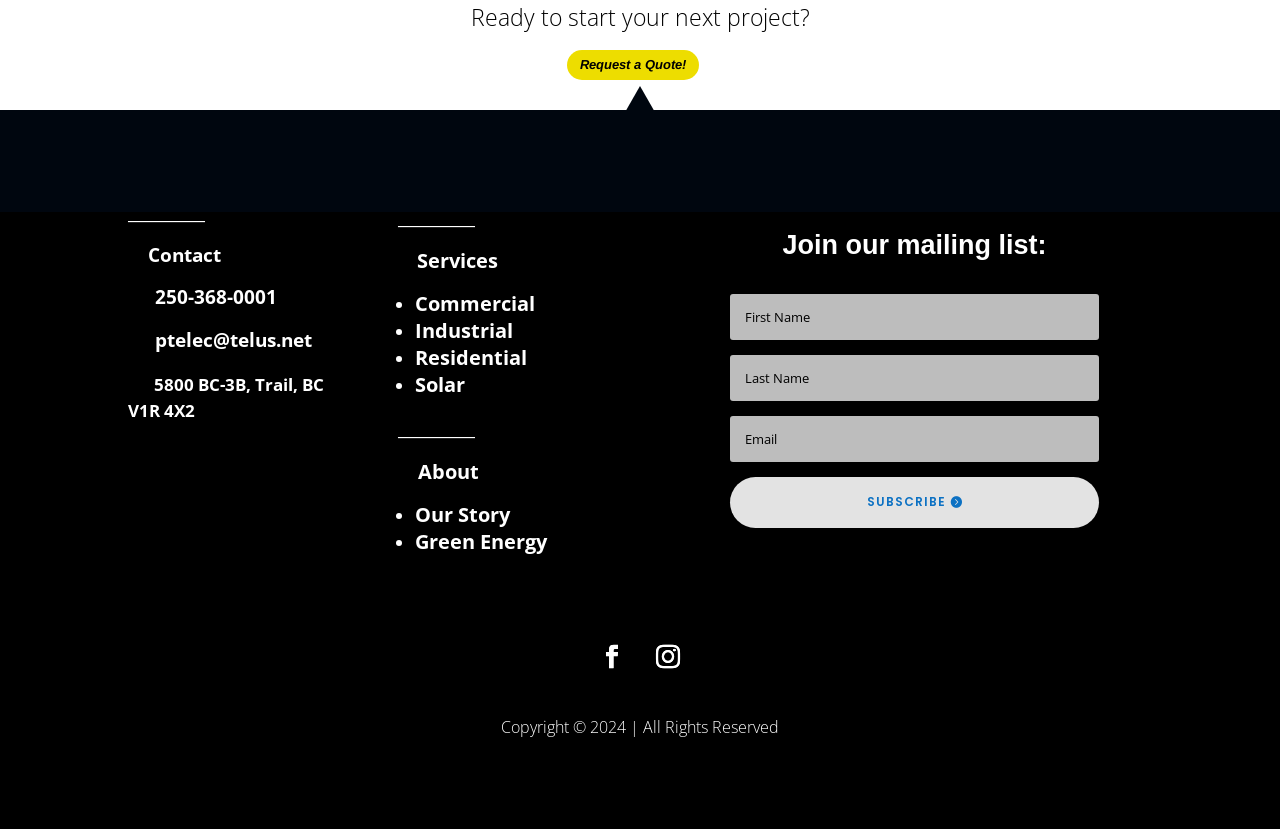Locate the UI element described by name="et_pb_signup_lastname" placeholder="Last Name" and provide its bounding box coordinates. Use the format (top-left x, top-left y, bottom-right x, bottom-right y) with all values as floating point numbers between 0 and 1.

[0.571, 0.429, 0.858, 0.484]